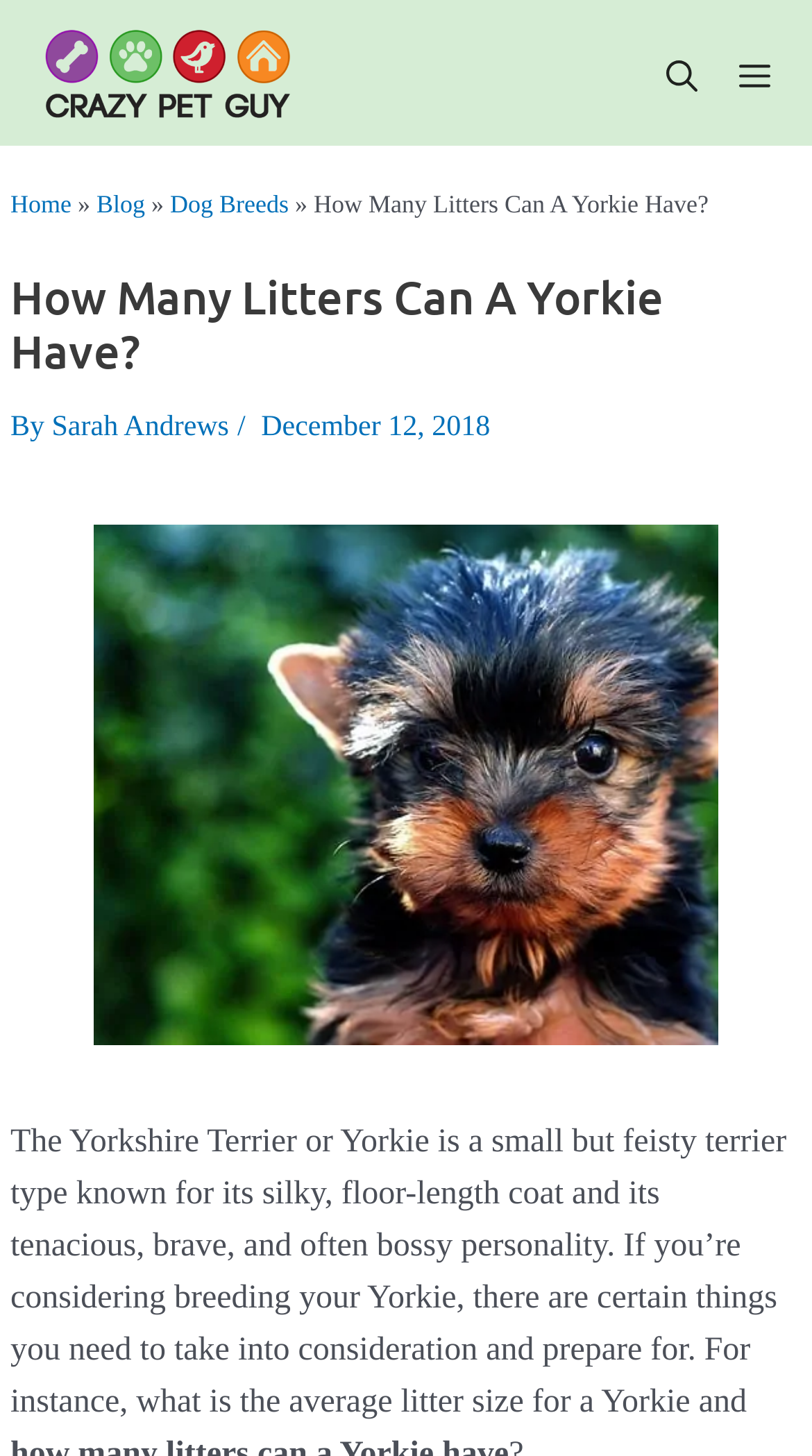Give the bounding box coordinates for the element described as: "Dog Breeds".

[0.209, 0.13, 0.356, 0.15]